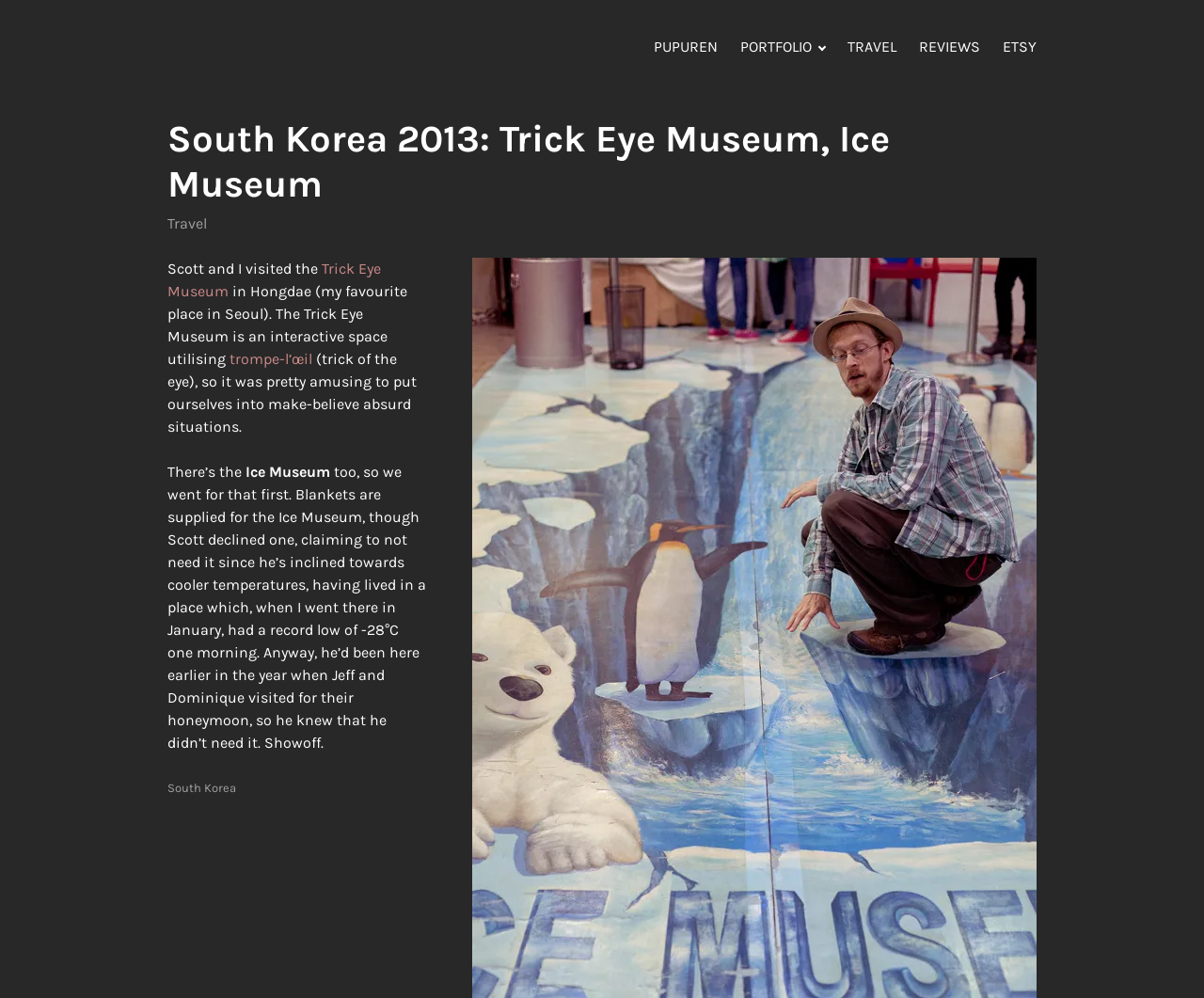Using the element description: "Travel", determine the bounding box coordinates for the specified UI element. The coordinates should be four float numbers between 0 and 1, [left, top, right, bottom].

[0.139, 0.215, 0.172, 0.233]